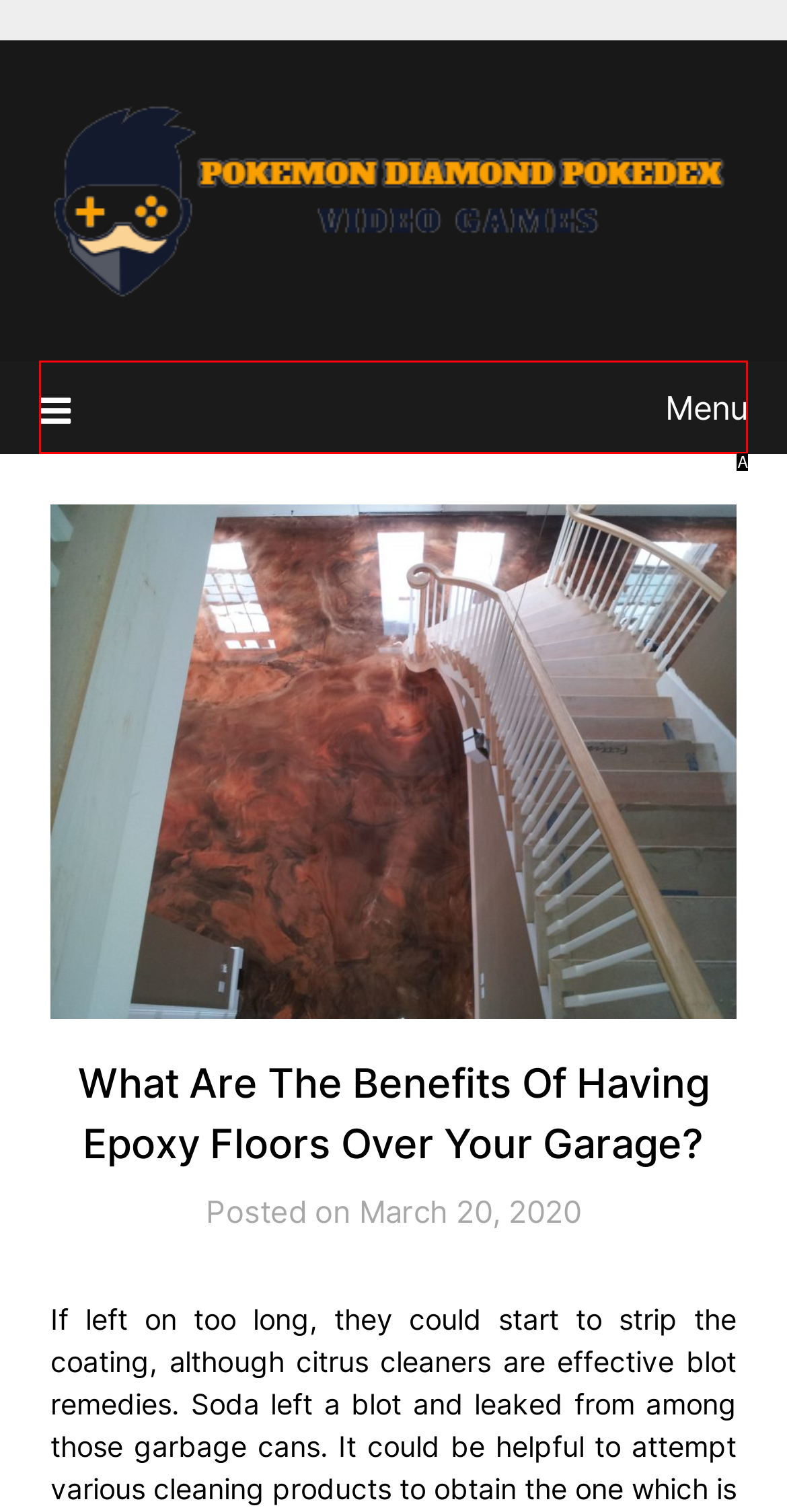Examine the description: Menu and indicate the best matching option by providing its letter directly from the choices.

A